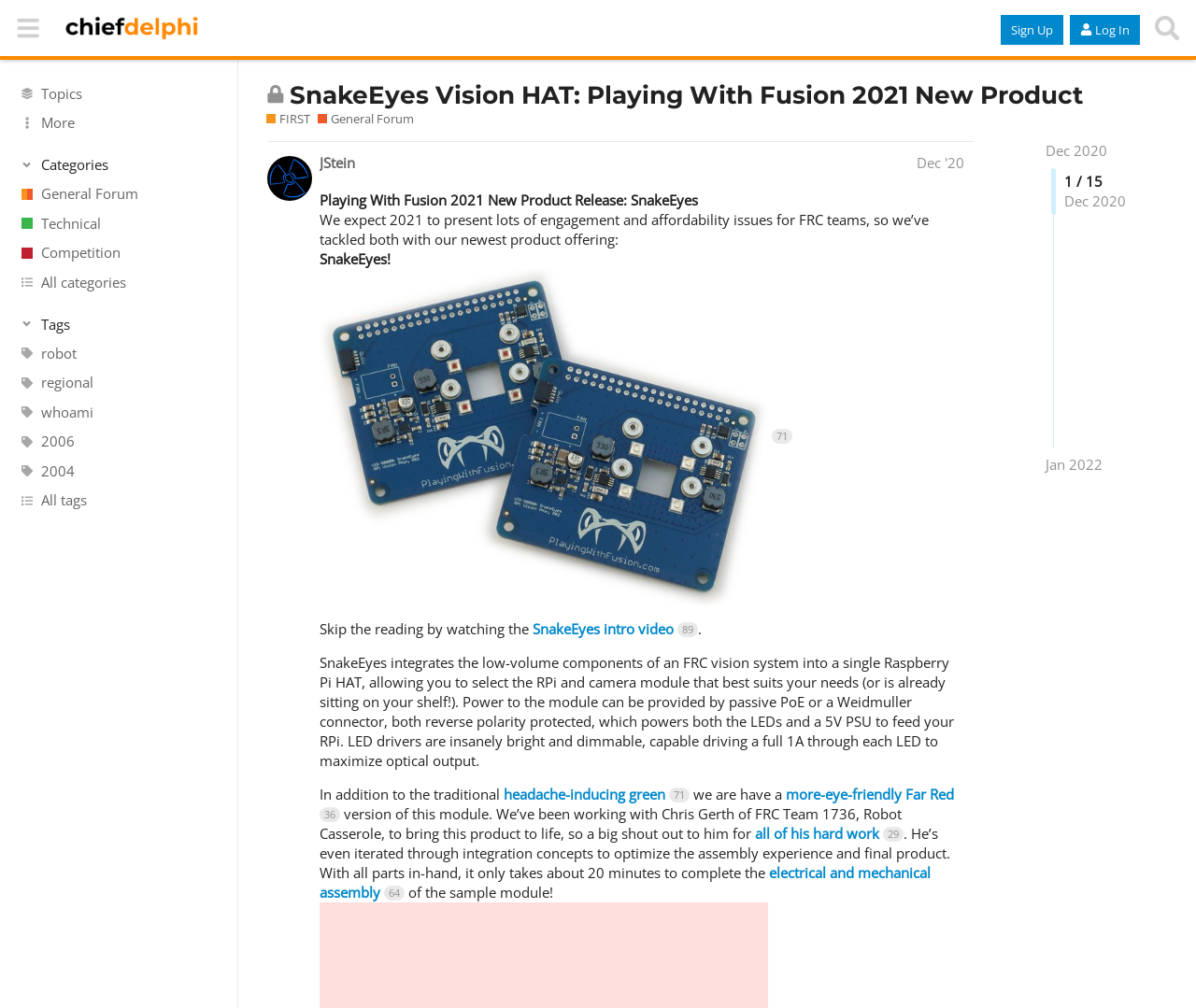Please find the bounding box coordinates of the element that must be clicked to perform the given instruction: "Click on the 'Sign Up' button". The coordinates should be four float numbers from 0 to 1, i.e., [left, top, right, bottom].

[0.837, 0.014, 0.889, 0.044]